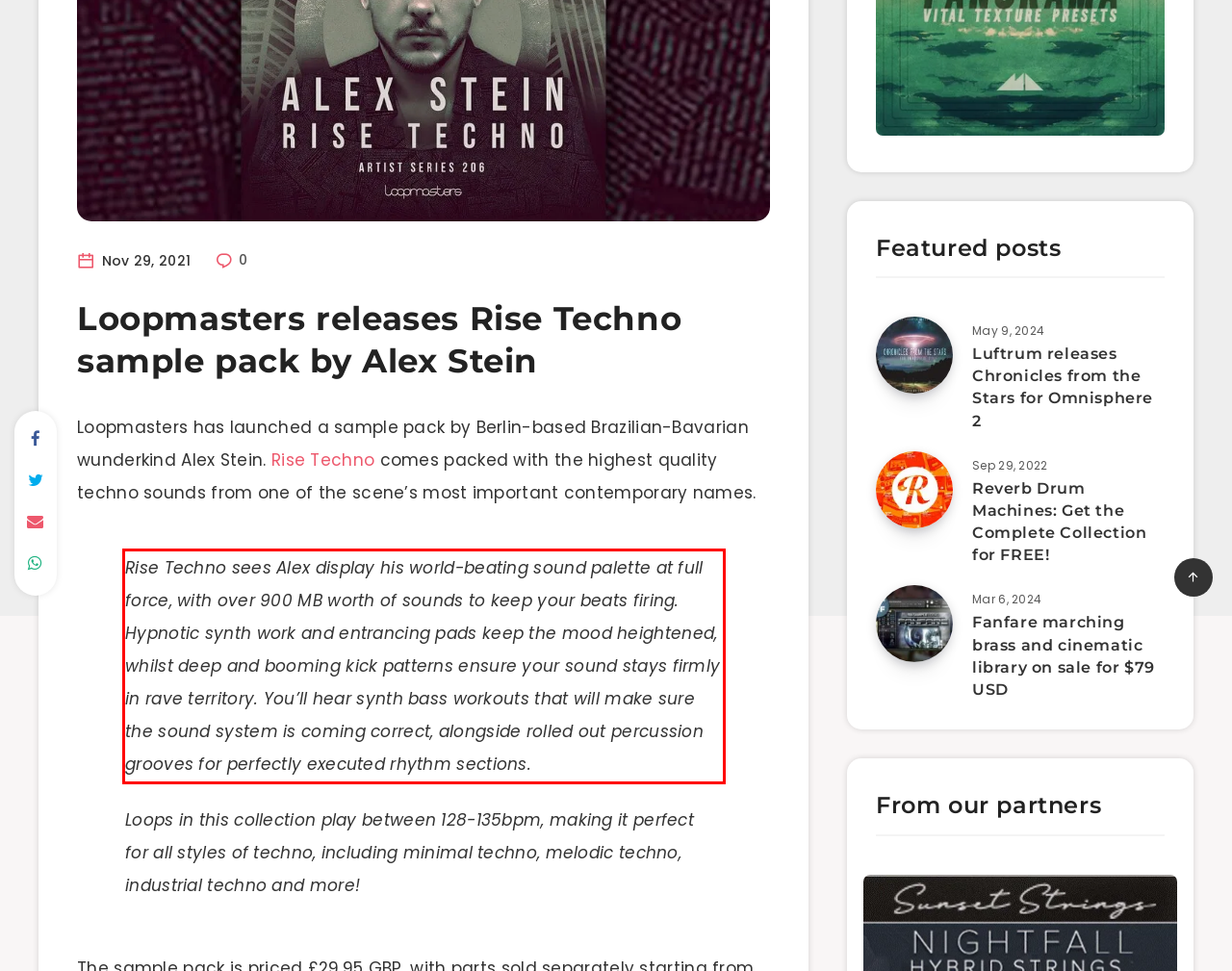Perform OCR on the text inside the red-bordered box in the provided screenshot and output the content.

Rise Techno sees Alex display his world-beating sound palette at full force, with over 900 MB worth of sounds to keep your beats firing. Hypnotic synth work and entrancing pads keep the mood heightened, whilst deep and booming kick patterns ensure your sound stays firmly in rave territory. You’ll hear synth bass workouts that will make sure the sound system is coming correct, alongside rolled out percussion grooves for perfectly executed rhythm sections.